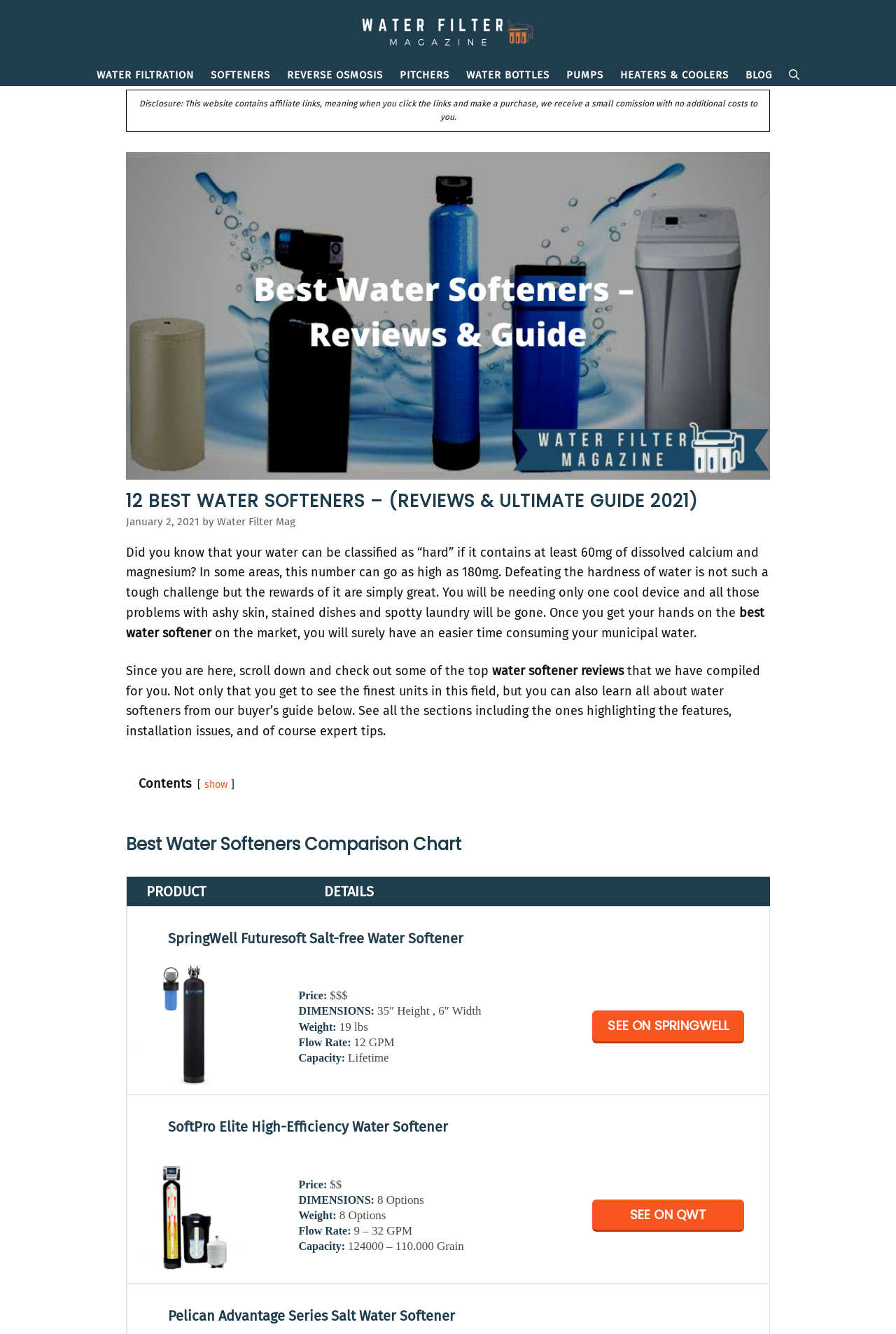Can you show the bounding box coordinates of the region to click on to complete the task described in the instruction: "Click on the 'WATER FILTRATION' link"?

[0.098, 0.048, 0.226, 0.064]